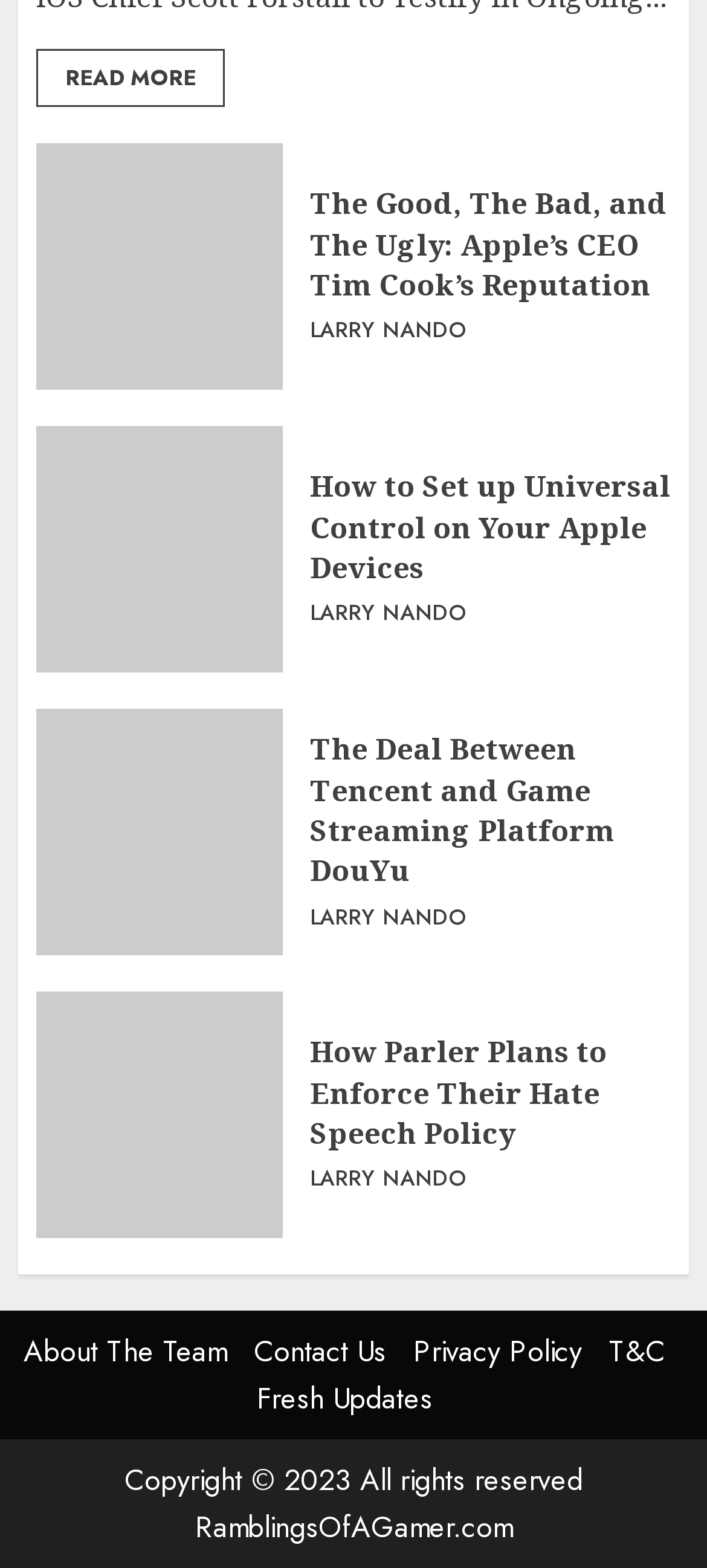Identify the bounding box coordinates of the clickable region to carry out the given instruction: "Visit the About The Team page".

[0.033, 0.849, 0.321, 0.875]